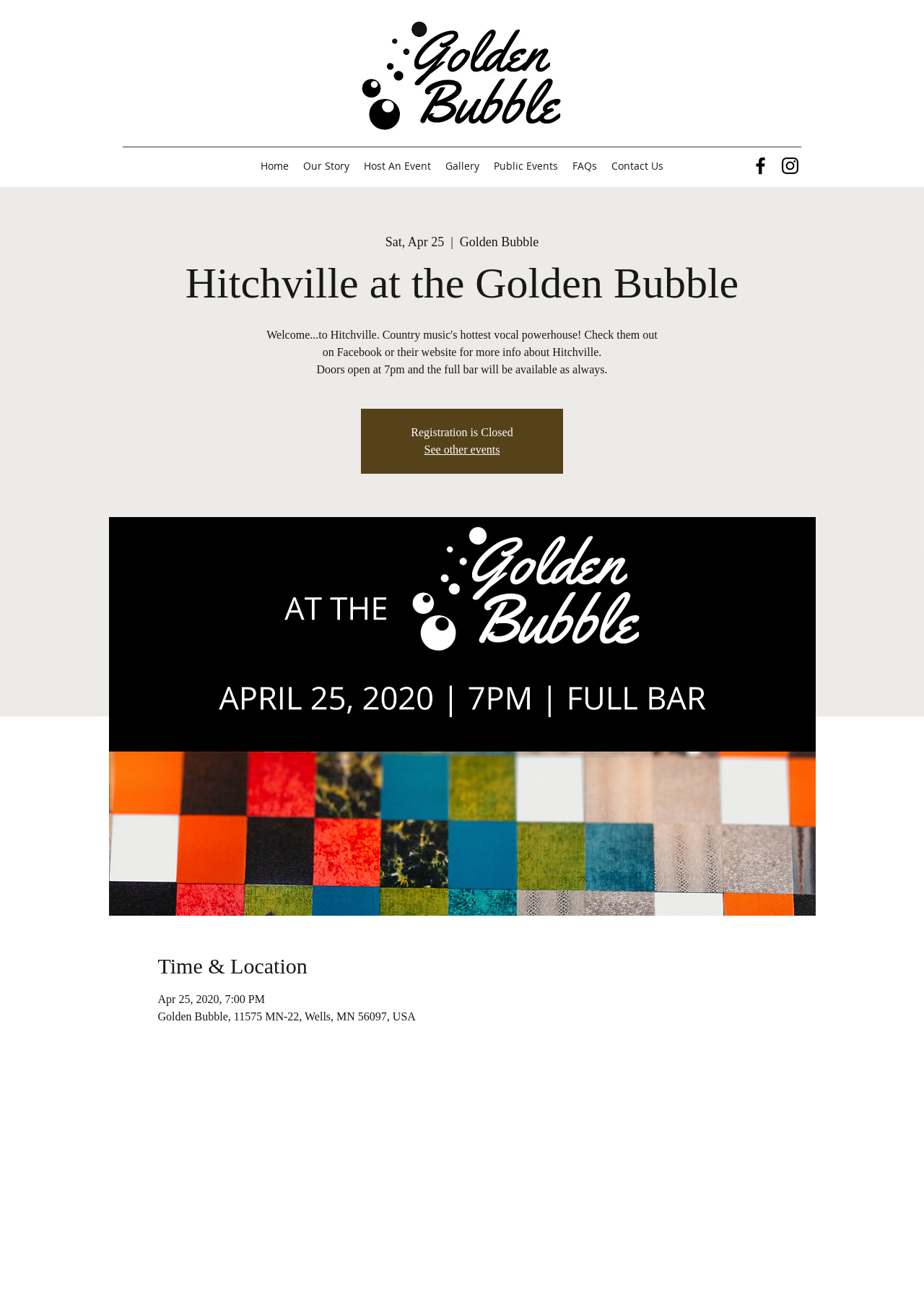Look at the image and give a detailed response to the following question: What is the name of the event?

I found the answer by looking at the heading element with the text 'Hitchville at the Golden Bubble' which is likely to be the name of the event.